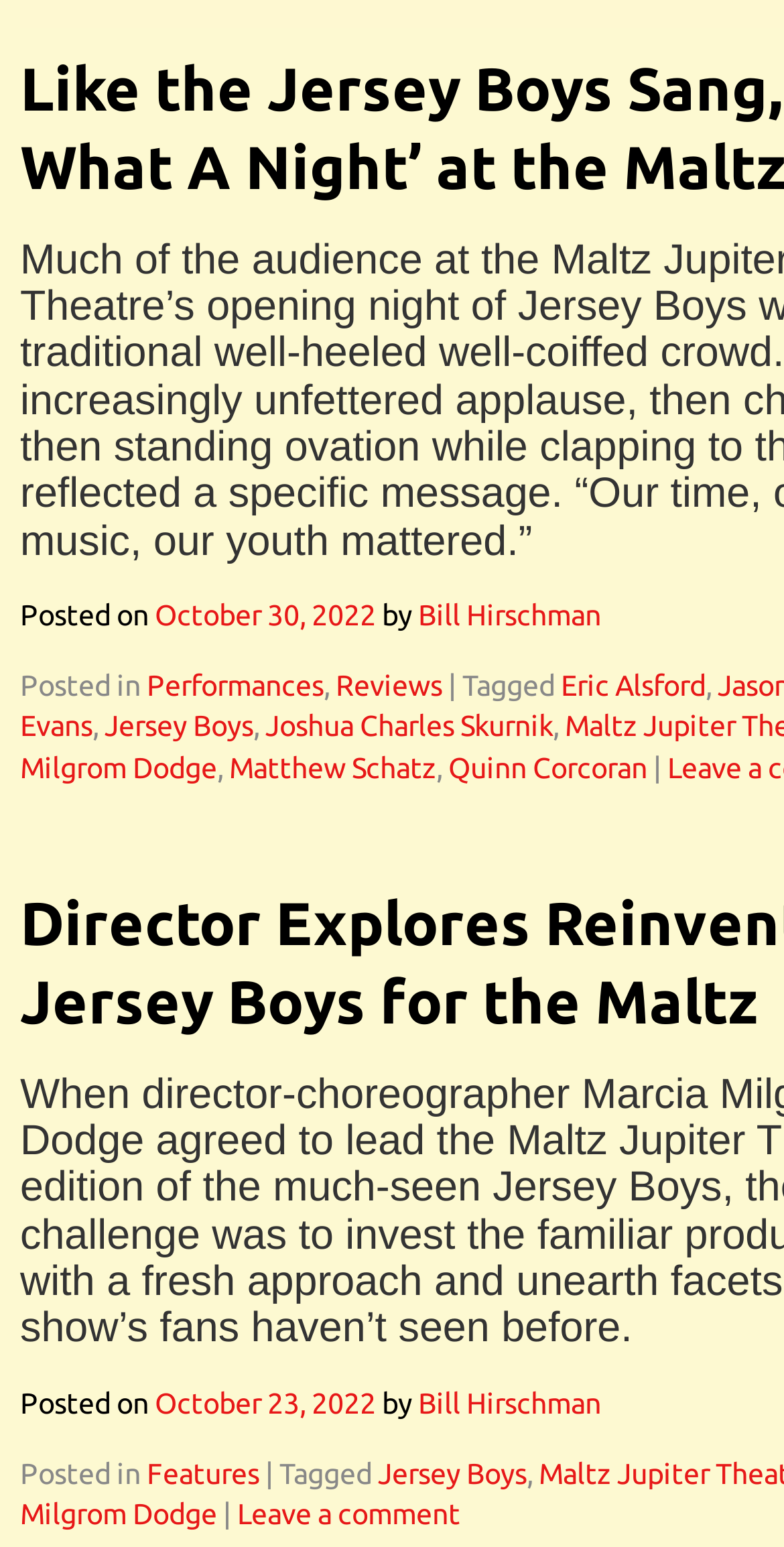Refer to the image and provide a thorough answer to this question:
What is the purpose of the link at the bottom?

The link at the bottom has the text 'Leave a comment', which suggests that it is a call-to-action for users to leave a comment on the post.